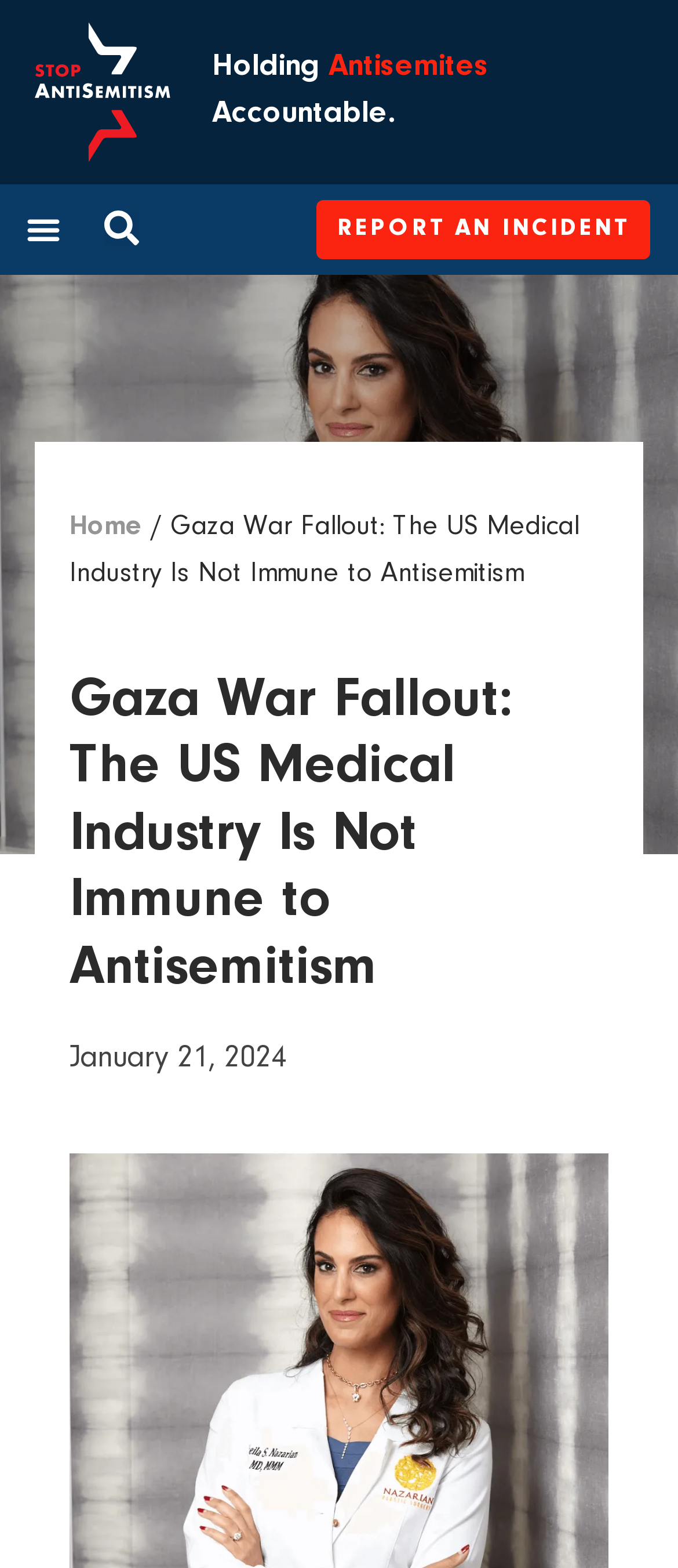Give the bounding box coordinates for the element described as: "alt="visitncsmokies-logo" title="visitncsmokies-logo"".

None